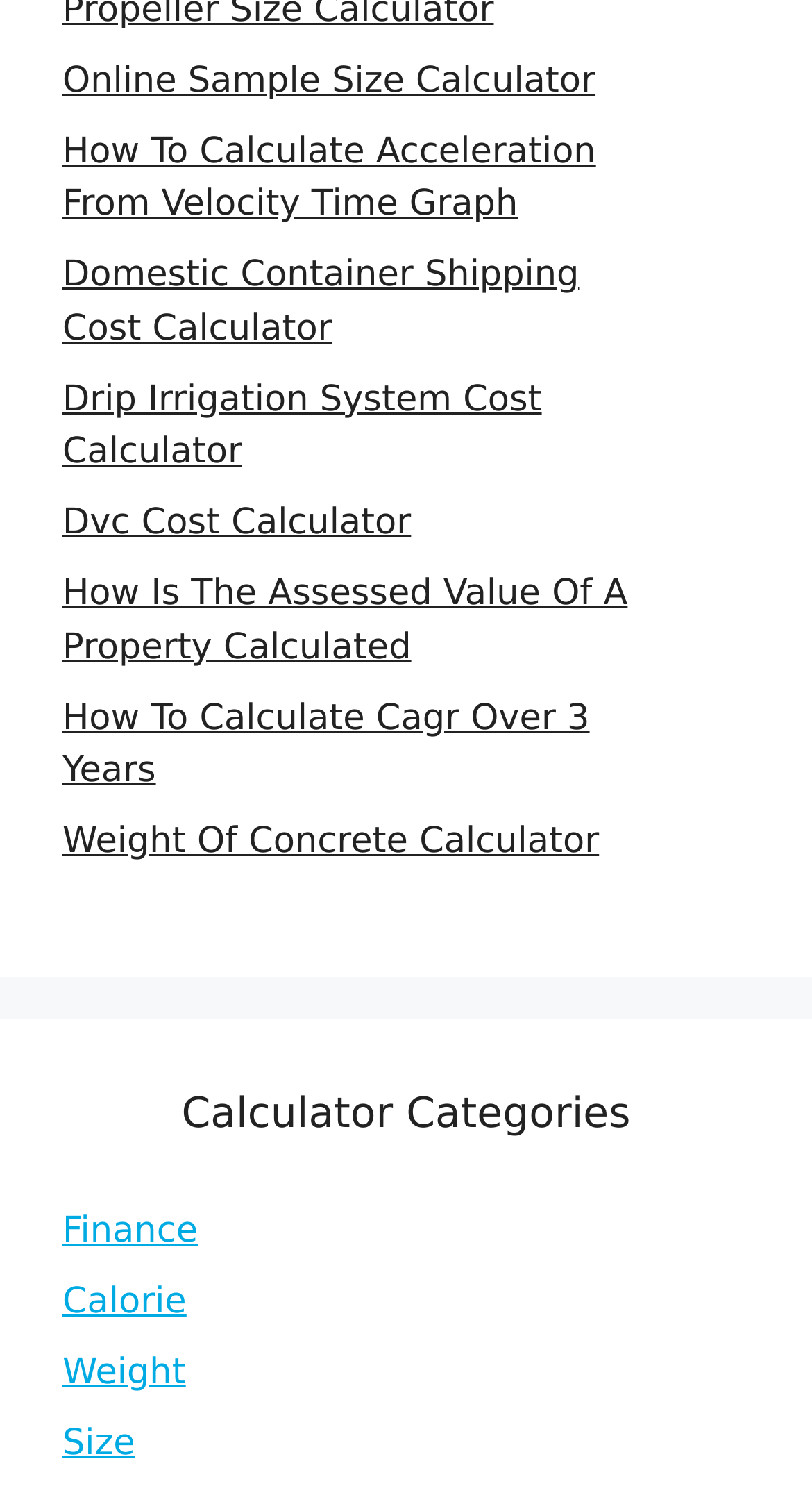Using the provided element description: "Daily Cache", determine the bounding box coordinates of the corresponding UI element in the screenshot.

None